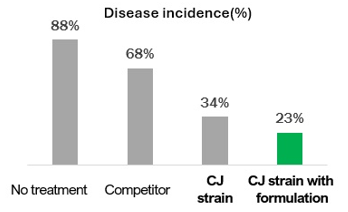Based on the image, please elaborate on the answer to the following question:
What is the effect of the CJ strain alone on disease incidence?

The graph shows that the CJ strain alone results in a 34% disease incidence, which is a significant reduction from the 88% incidence with no treatment. This suggests that the CJ strain has a positive effect on reducing disease susceptibility in crops.